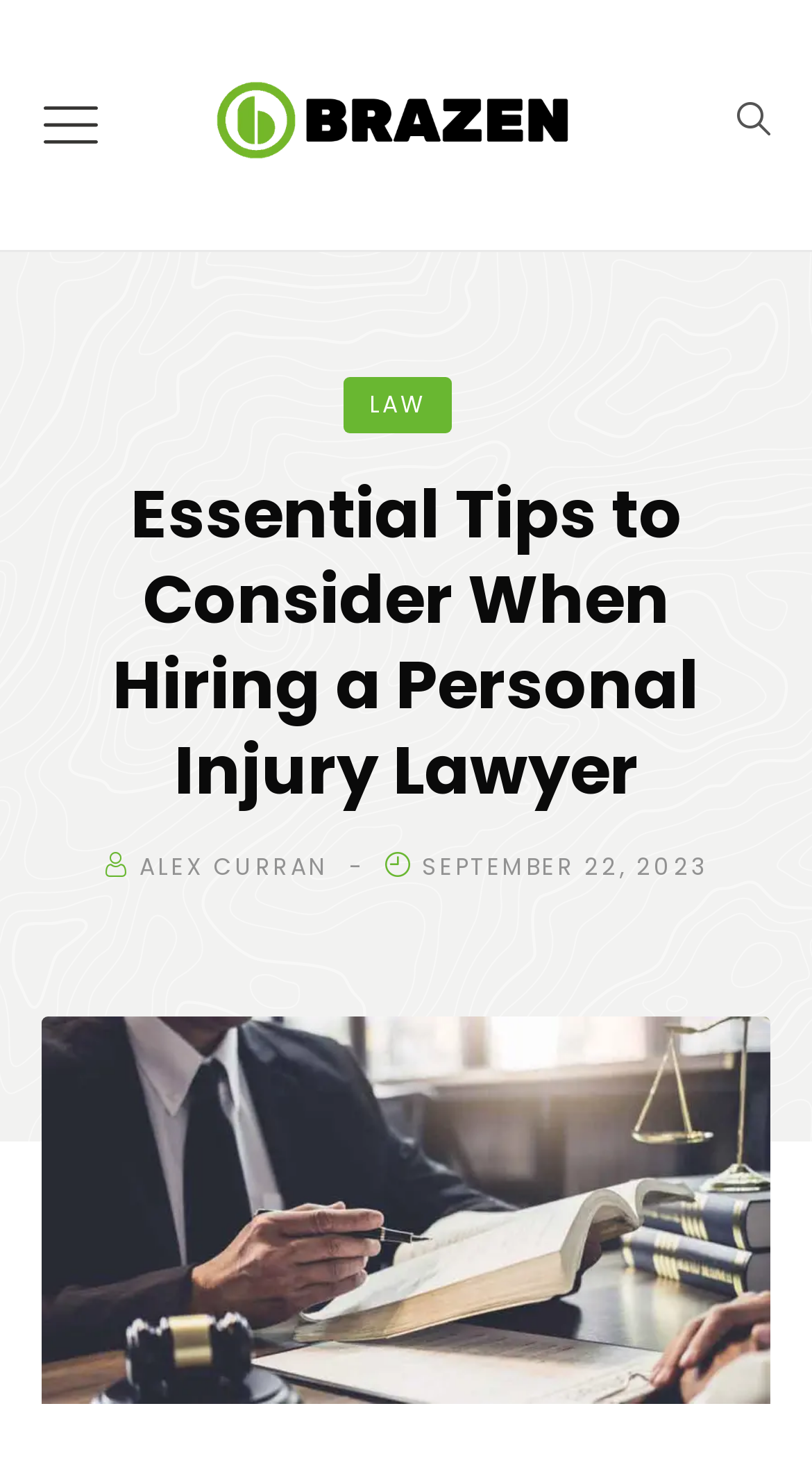When was the article published?
Answer the question with a single word or phrase by looking at the picture.

SEPTEMBER 22, 2023